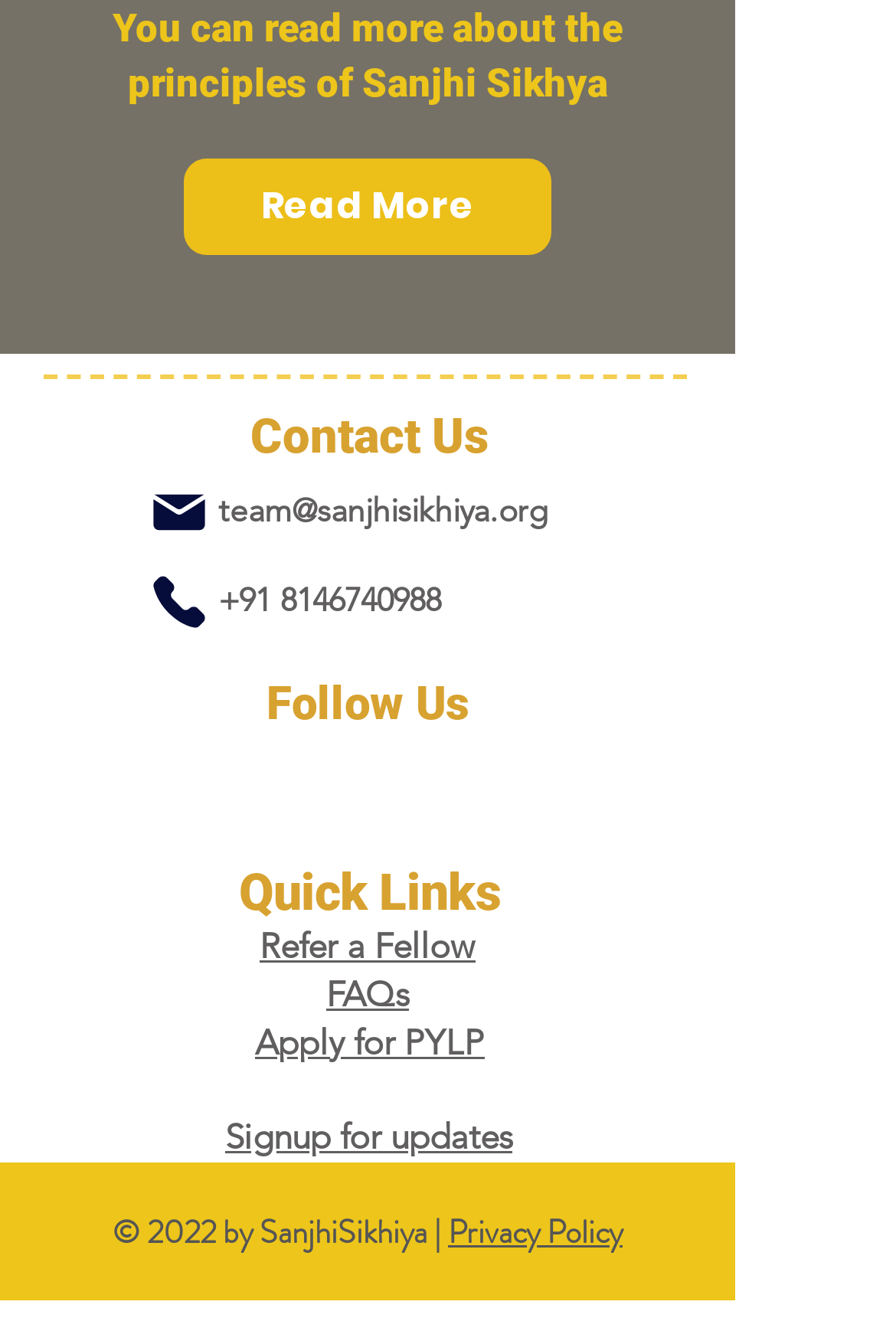Select the bounding box coordinates of the element I need to click to carry out the following instruction: "Apply for PYLP".

[0.285, 0.759, 0.541, 0.791]